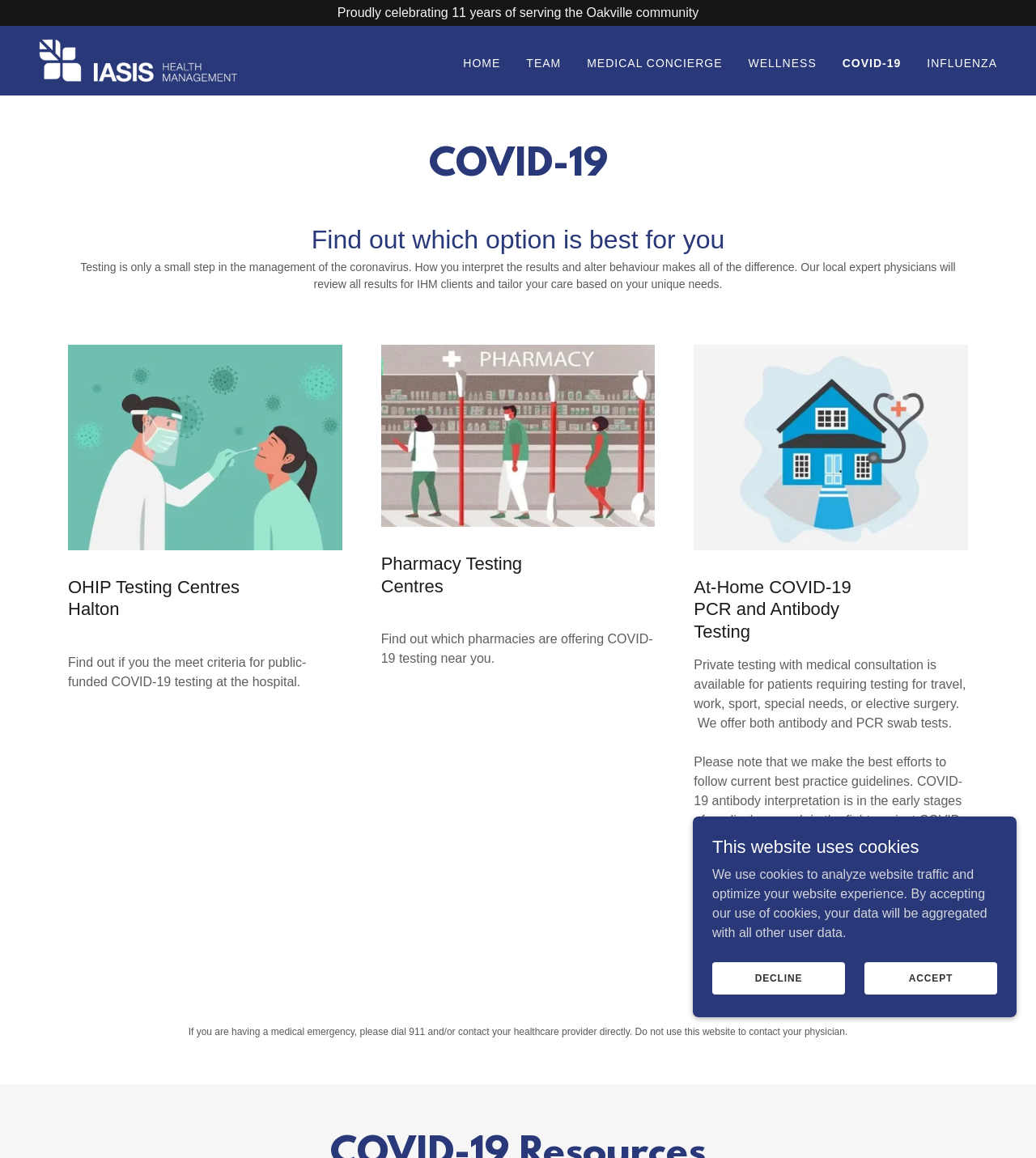Identify the bounding box coordinates of the element that should be clicked to fulfill this task: "Click on Iasis Health Management". The coordinates should be provided as four float numbers between 0 and 1, i.e., [left, top, right, bottom].

[0.038, 0.046, 0.23, 0.057]